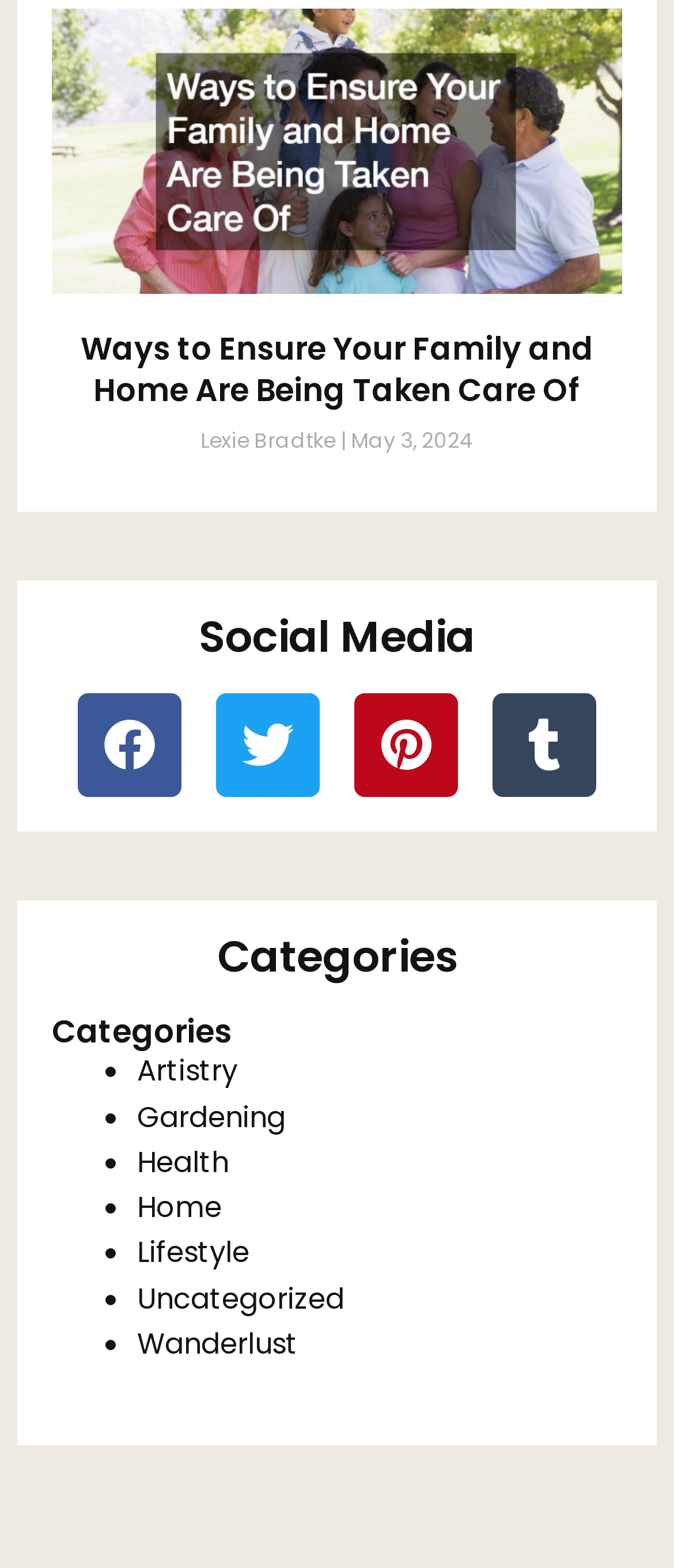Who is the author of the article?
Please use the image to deliver a detailed and complete answer.

The author of the article can be found in the StaticText element with the text 'Lexie Bradtke' which is a child element of the article element.